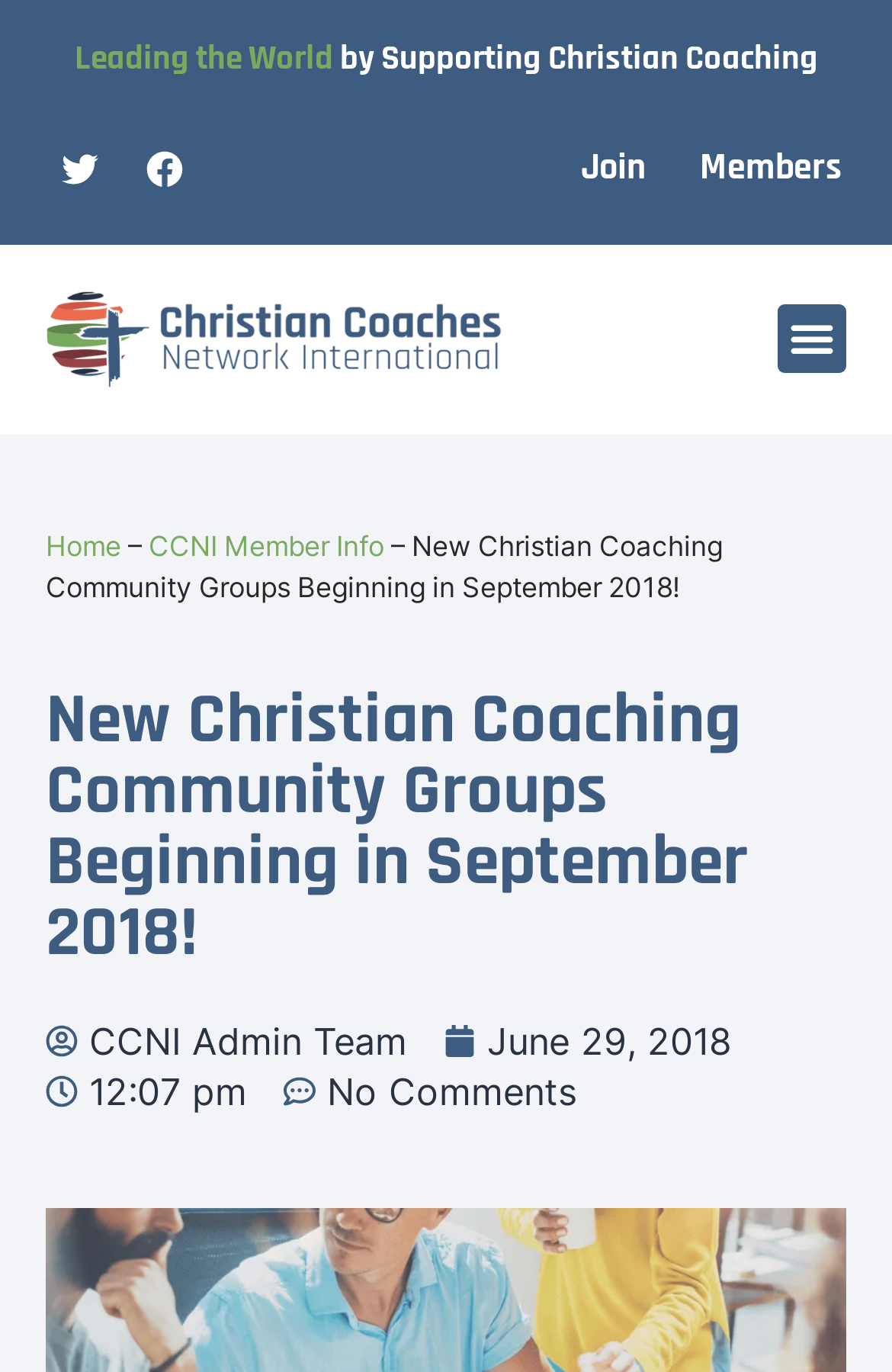Create a detailed description of the webpage's content and layout.

The webpage is about Christian Coaches Network International (CCNI), with a mission statement mentioned in the meta description. 

At the top left corner, there are two social media links, Twitter and Facebook, each accompanied by an image. Below them, a heading "Leading the World by Supporting Christian Coaching" spans almost the entire width of the page. 

To the right of the heading, a "Join" link is positioned. Next to it, the text "Members" is displayed. 

On the left side of the page, there is a navigation menu with breadcrumbs, consisting of links to "Home", "CCNI Member Info", and the current page "New Christian Coaching Community Groups Beginning in September 2018!". 

Below the navigation menu, a large heading with the same title as the page is displayed, taking up most of the page width. 

Underneath the heading, there are three links: "CCNI Admin Team", "June 29, 2018", and "No Comments". The "June 29, 2018" link has a time element "12:07 pm" associated with it. 

At the bottom left corner, there is another time element "12:07 pm". A button labeled "Menu Toggle" is located at the top right corner.